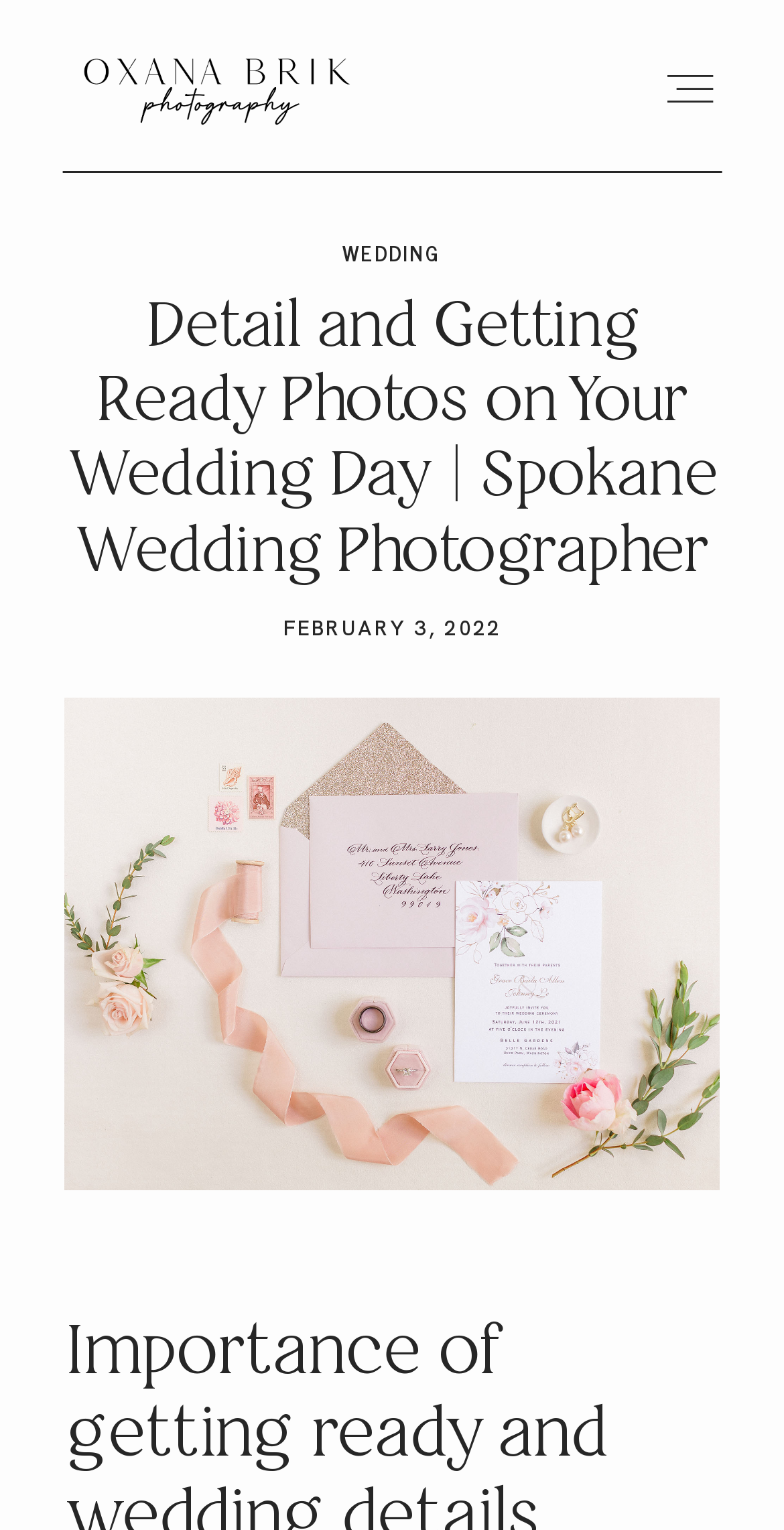Construct a comprehensive caption that outlines the webpage's structure and content.

This webpage is about a Spokane wedding photographer's approach to capturing wedding details and getting ready photos. At the top, there is a header section with the photographer's logo, which is an image, and a link to the photographer's name. Below the logo, there are several navigation links, including "HOME", "ABOUT", "PORTFOLIO", "JOURNAL", "PRICING & INFO", and "CONTACT", all aligned horizontally across the top of the page.

The main content of the page is headed by a title, "Detail and Getting Ready Photos on Your Wedding Day | Spokane Wedding Photographer", which is centered near the top of the page. Below the title, there is a date, "FEBRUARY 3, 2022", positioned slightly to the right of center.

On the right side of the page, there is a separate section with a link to "WEDDING", which is positioned slightly above the center of the page. The overall layout of the page is clean, with a focus on the photographer's work and easy navigation to other sections of the website.